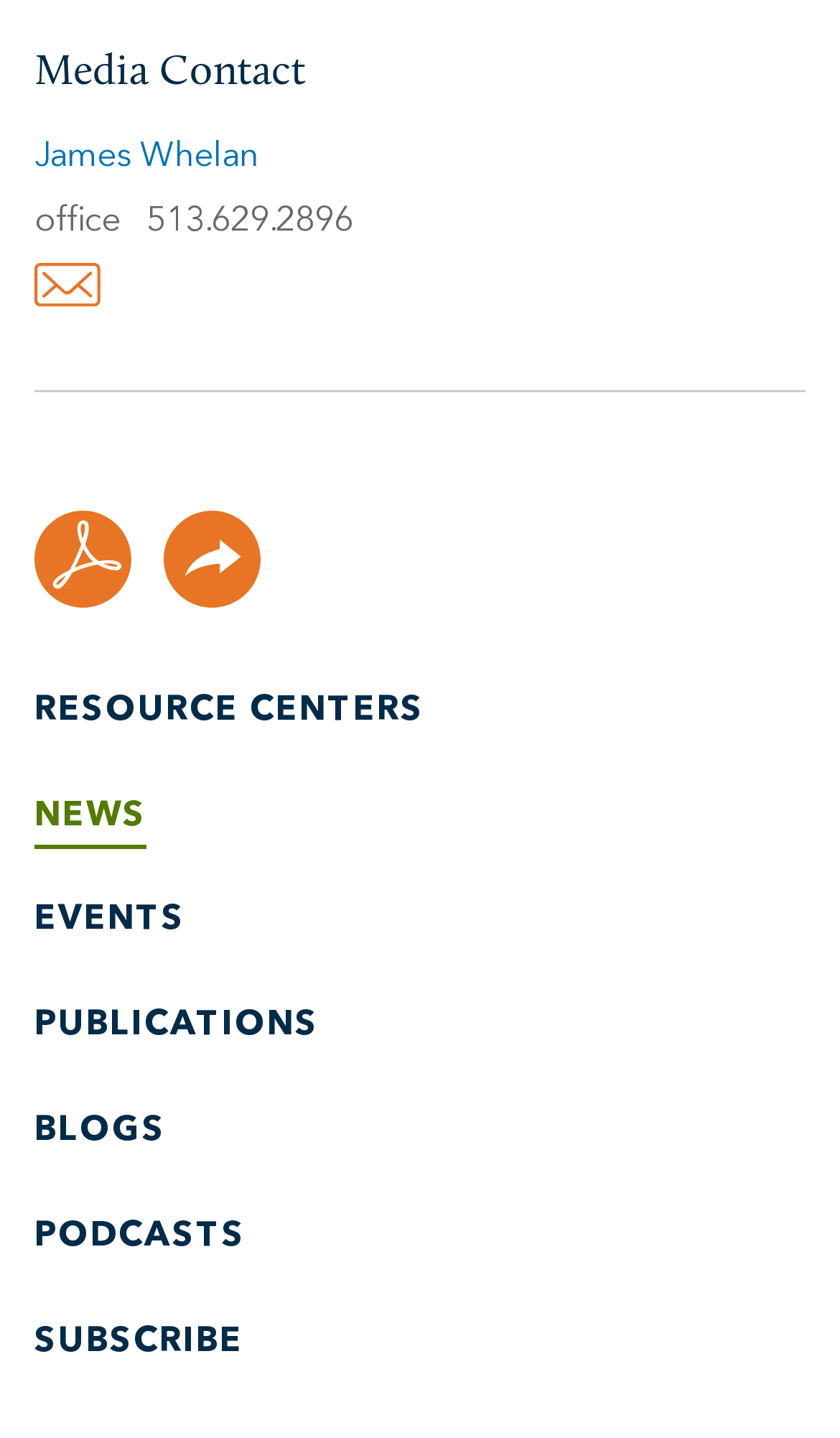Find the bounding box coordinates of the element you need to click on to perform this action: 'Click the Share button'. The coordinates should be represented by four float values between 0 and 1, in the format [left, top, right, bottom].

[0.195, 0.355, 0.31, 0.422]